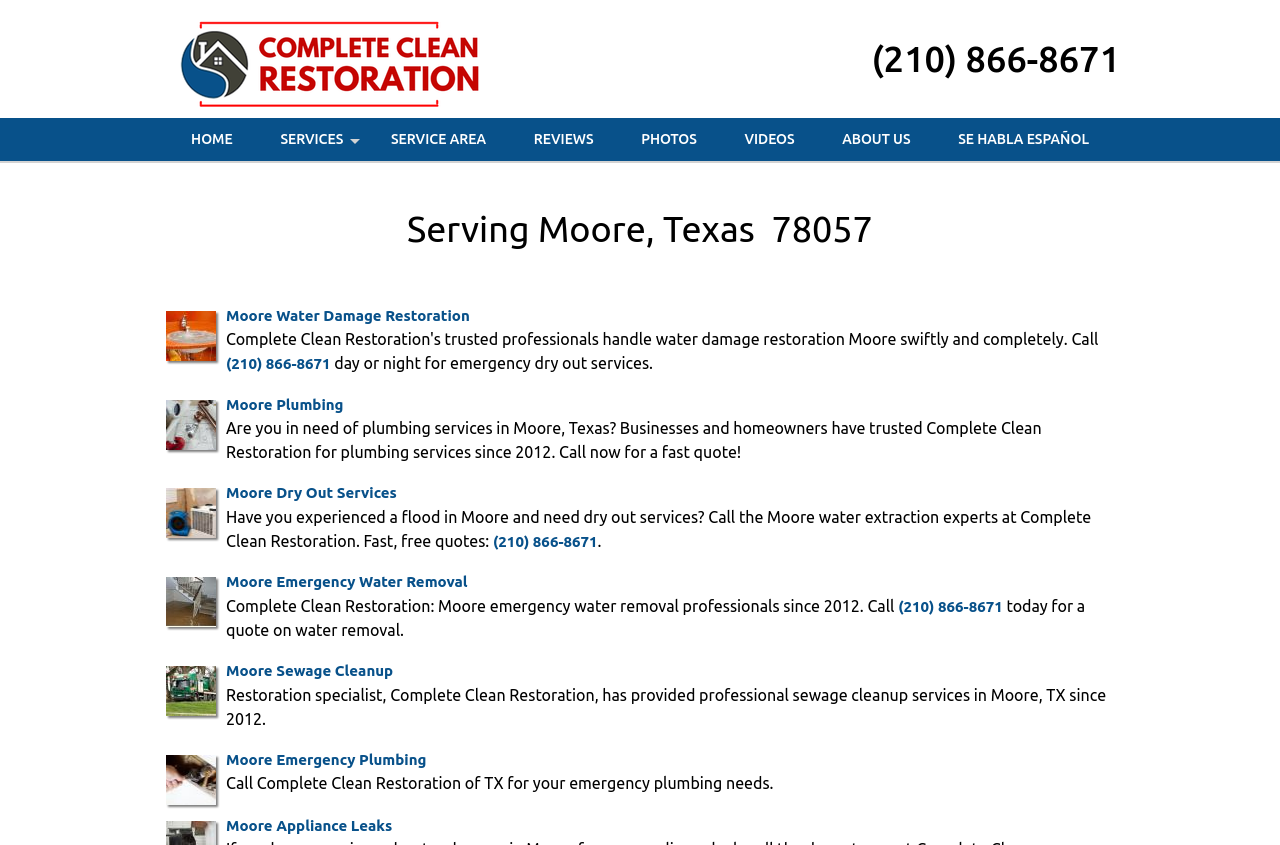Locate the bounding box coordinates of the clickable part needed for the task: "Get a quote for Moore Emergency Water Removal".

[0.177, 0.678, 0.365, 0.698]